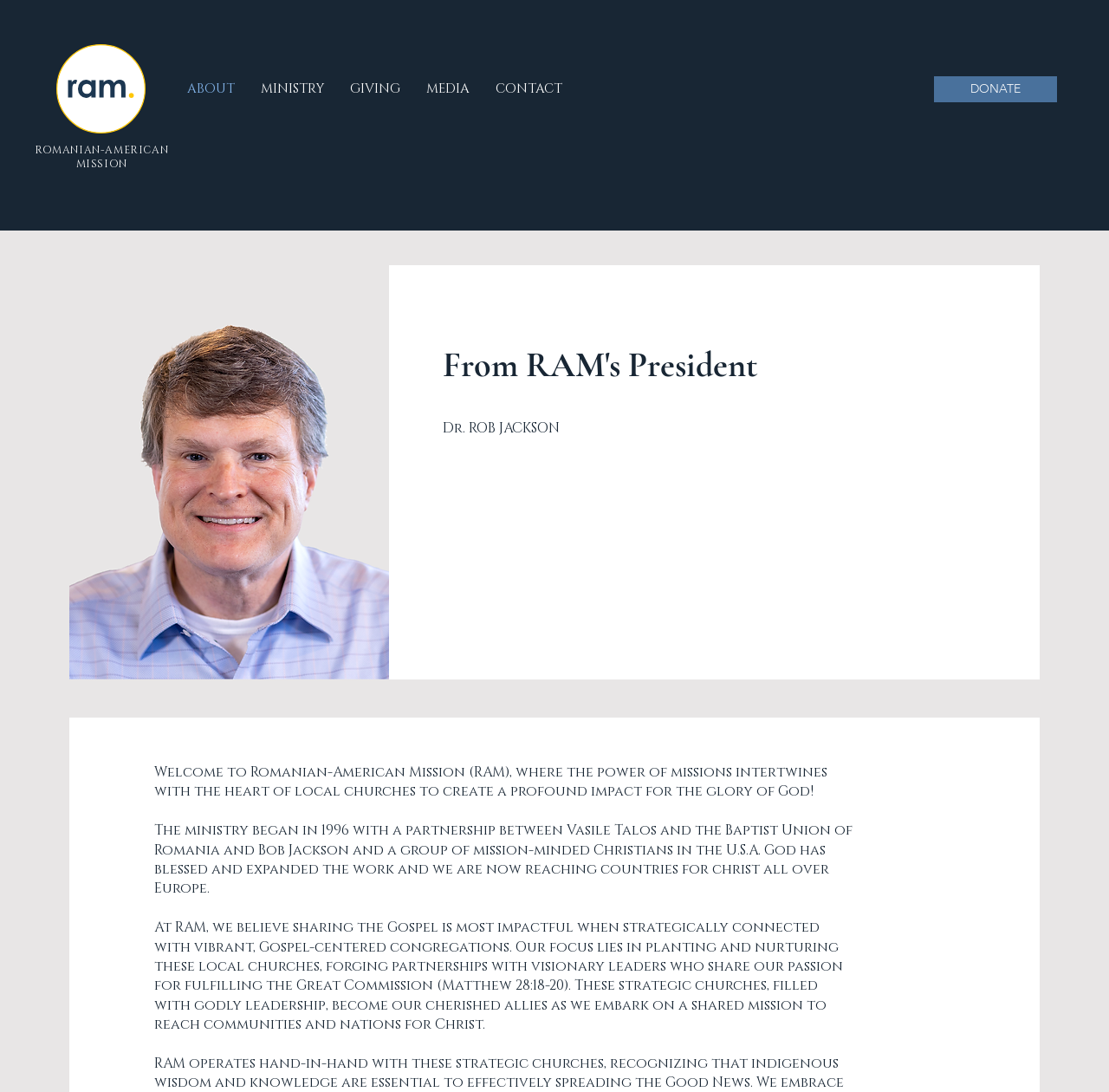Extract the main title from the webpage and generate its text.

From RAM's President